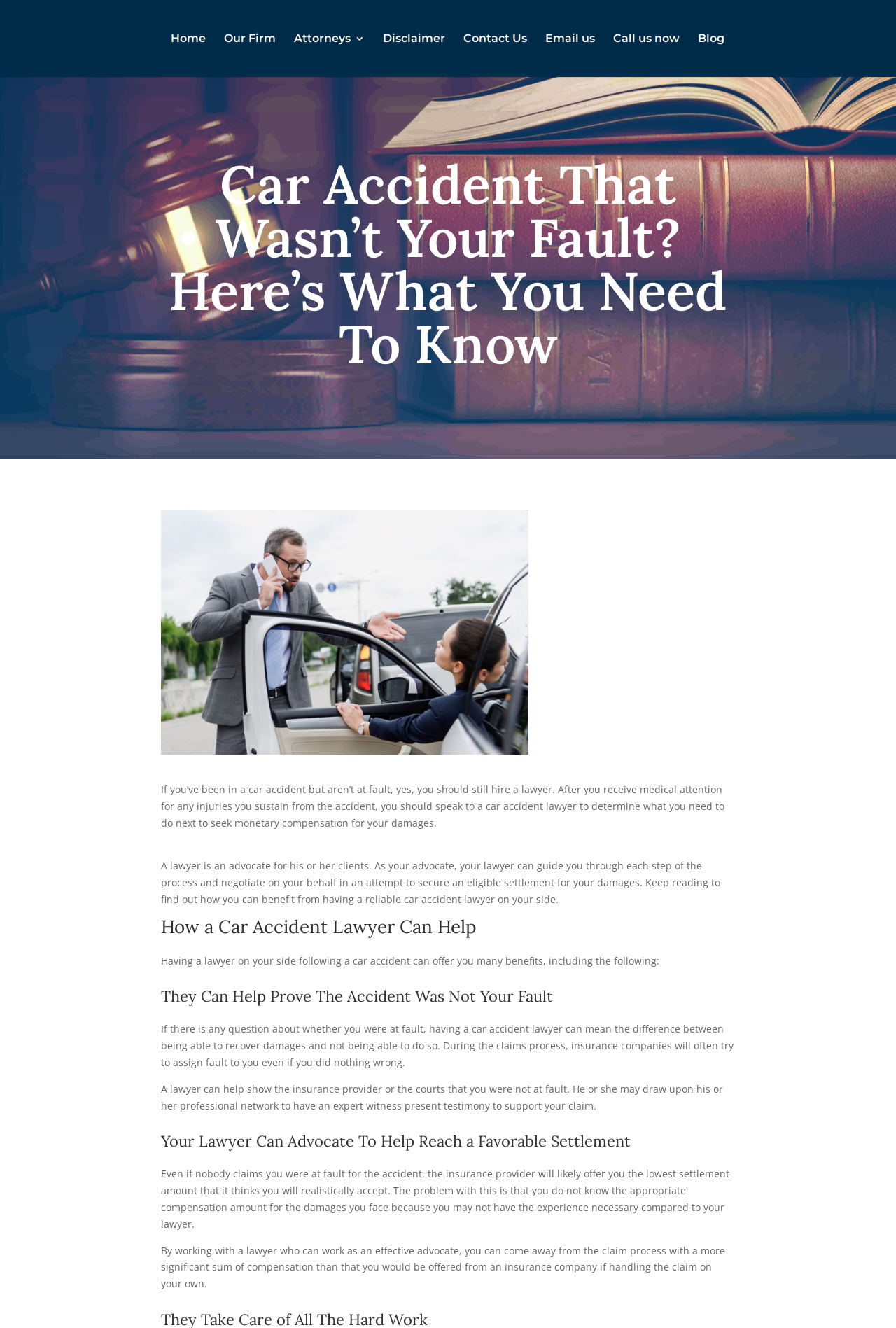Please mark the clickable region by giving the bounding box coordinates needed to complete this instruction: "Read terms and conditions".

None